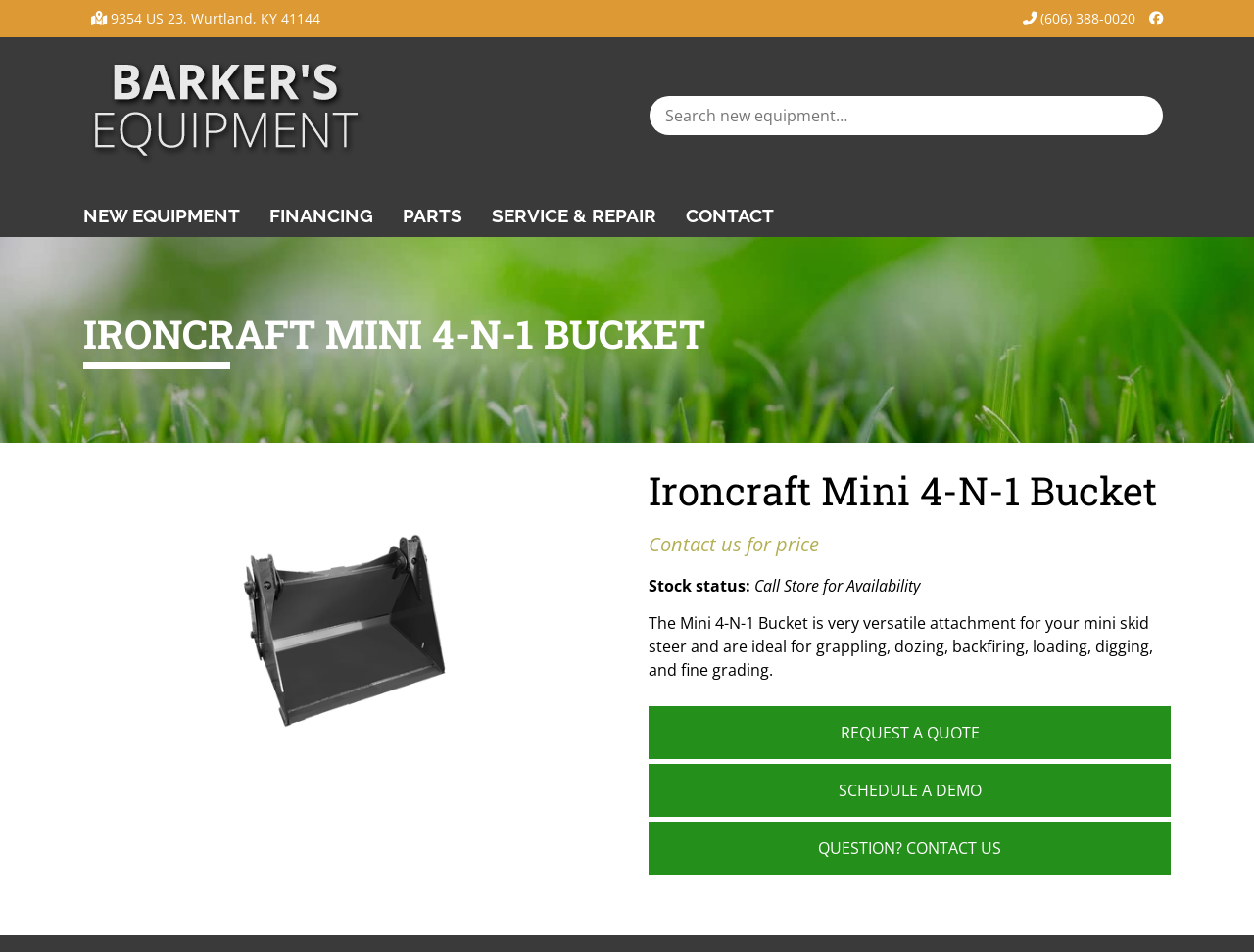What is the current stock status of the Mini 4-N-1 Bucket?
Based on the screenshot, answer the question with a single word or phrase.

Call Store for Availability